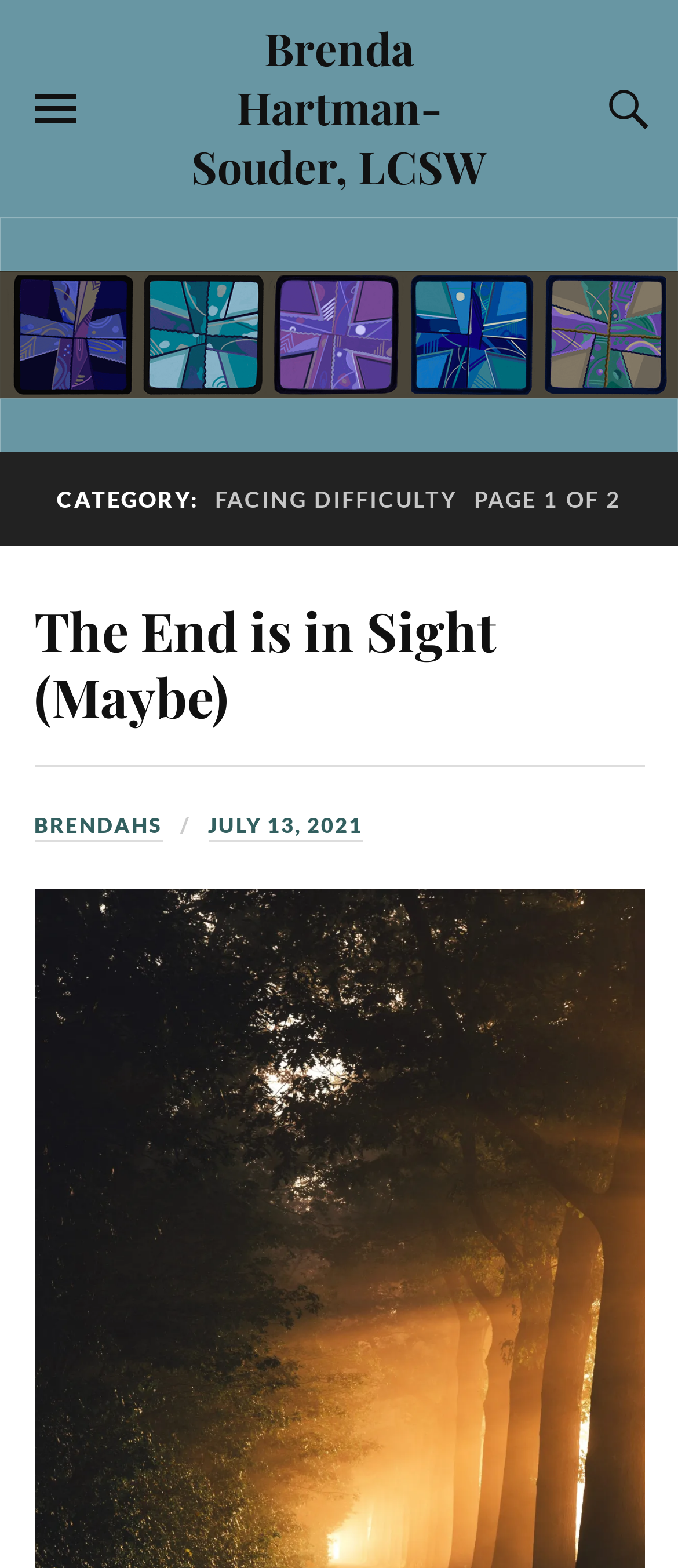Using the information shown in the image, answer the question with as much detail as possible: What is the purpose of the button with the icon?

I determined this by looking at the button with the icon '' and its description 'TOGGLE THE SEARCH FIELD', which suggests that it is used to toggle the search field on and off.